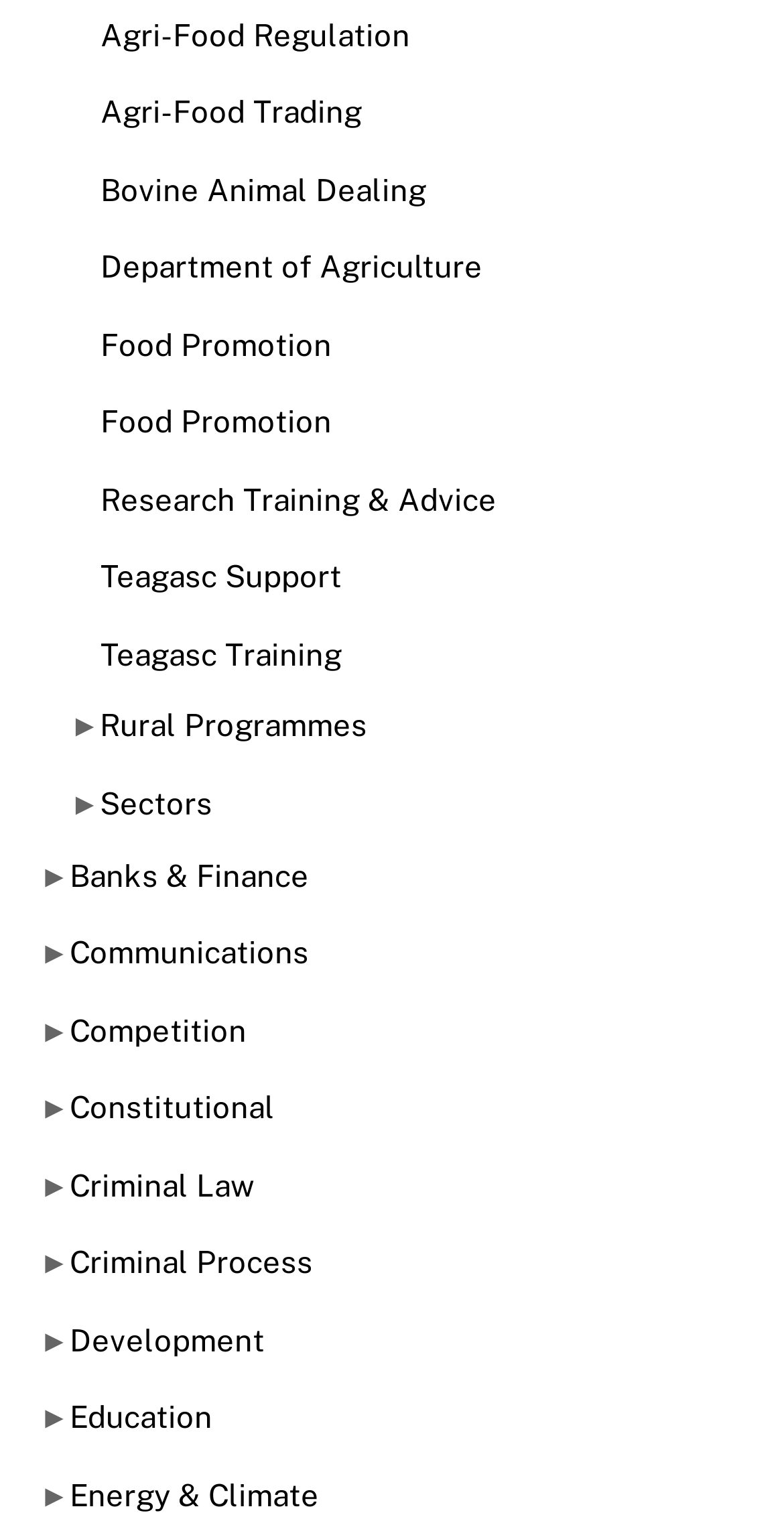Please provide the bounding box coordinates for the UI element as described: "Criminal Process". The coordinates must be four floats between 0 and 1, represented as [left, top, right, bottom].

[0.089, 0.82, 0.399, 0.842]